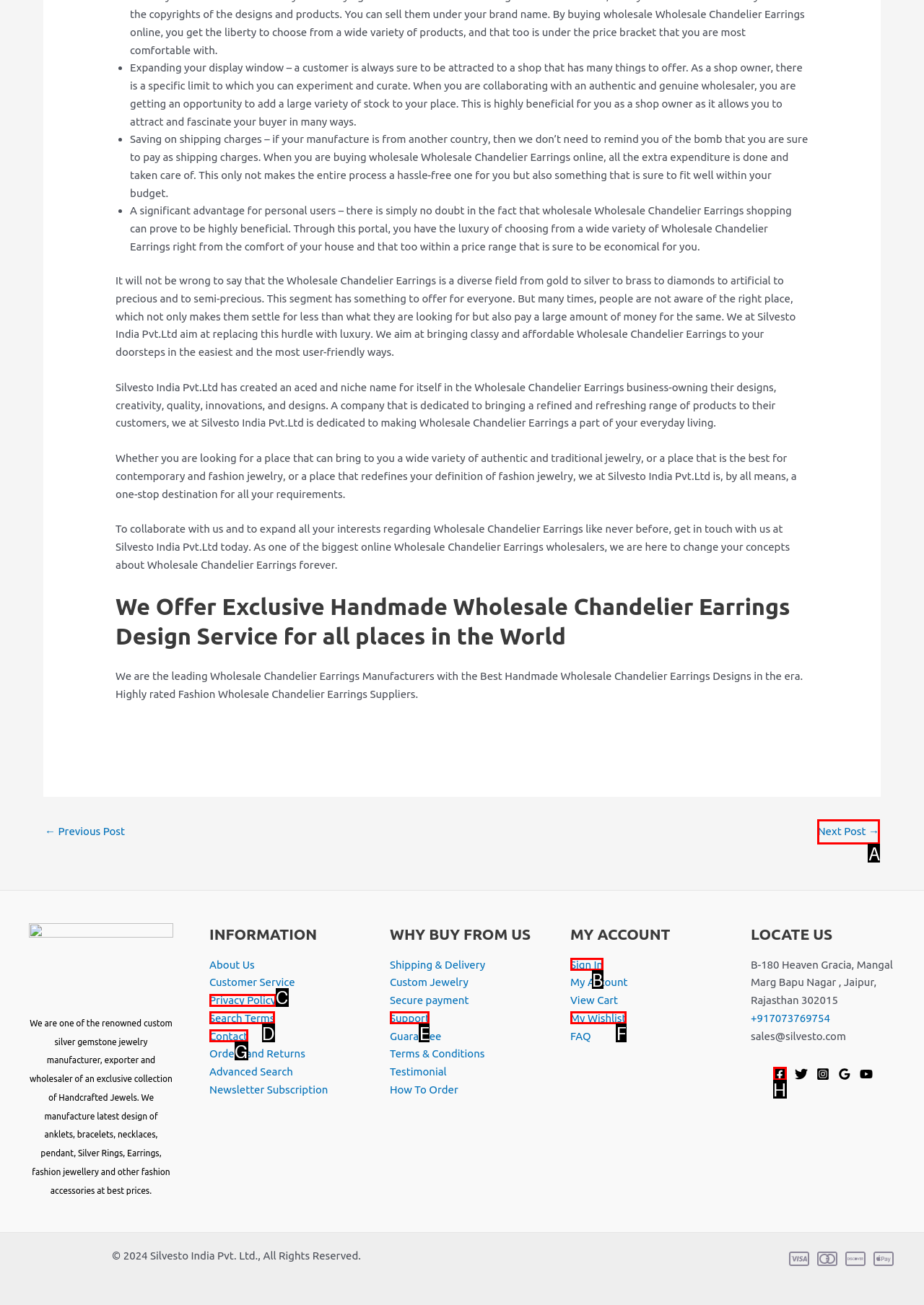Choose the HTML element that needs to be clicked for the given task: View the 'Next Post' Respond by giving the letter of the chosen option.

A